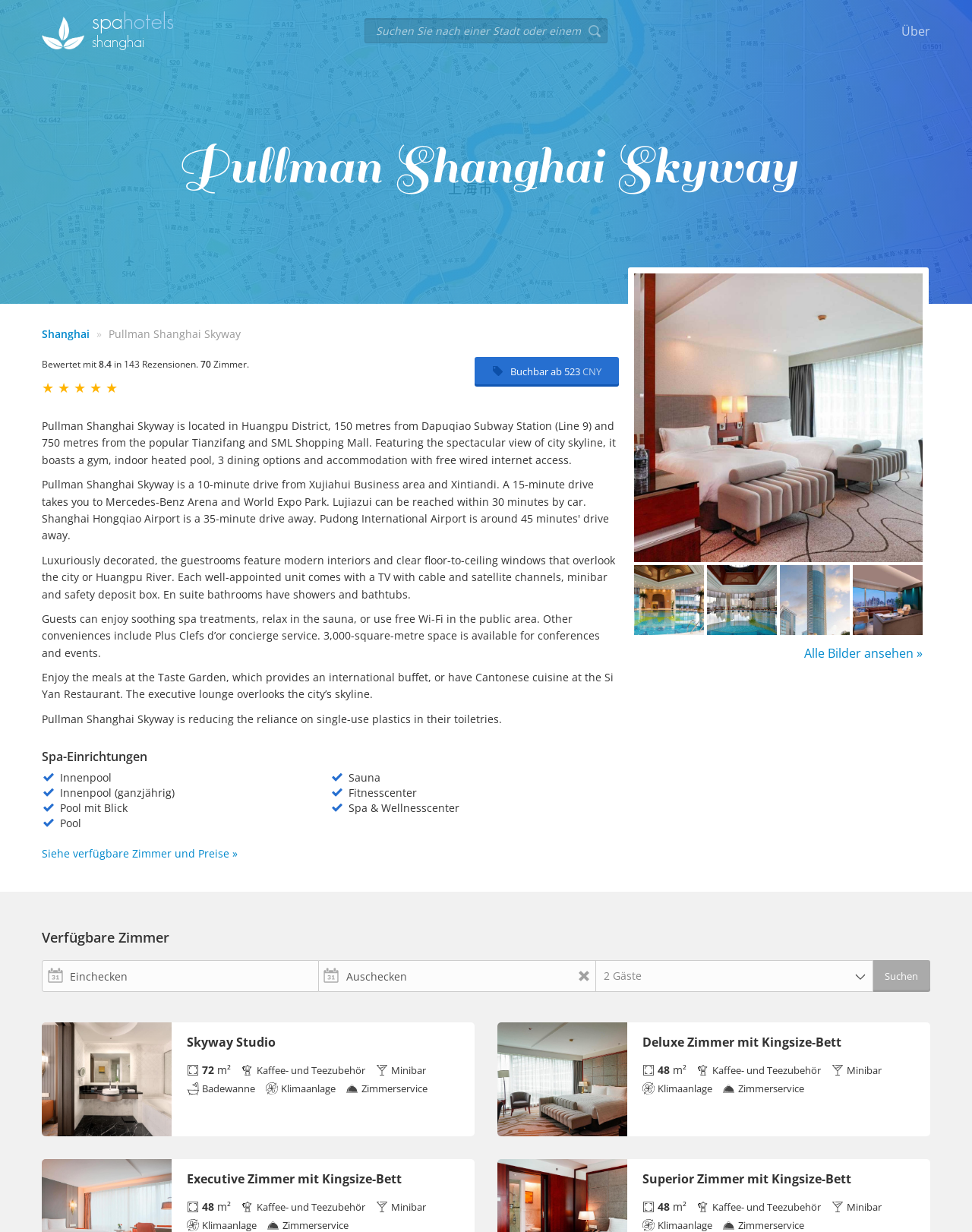Show the bounding box coordinates for the element that needs to be clicked to execute the following instruction: "click on SHOWS". Provide the coordinates in the form of four float numbers between 0 and 1, i.e., [left, top, right, bottom].

None